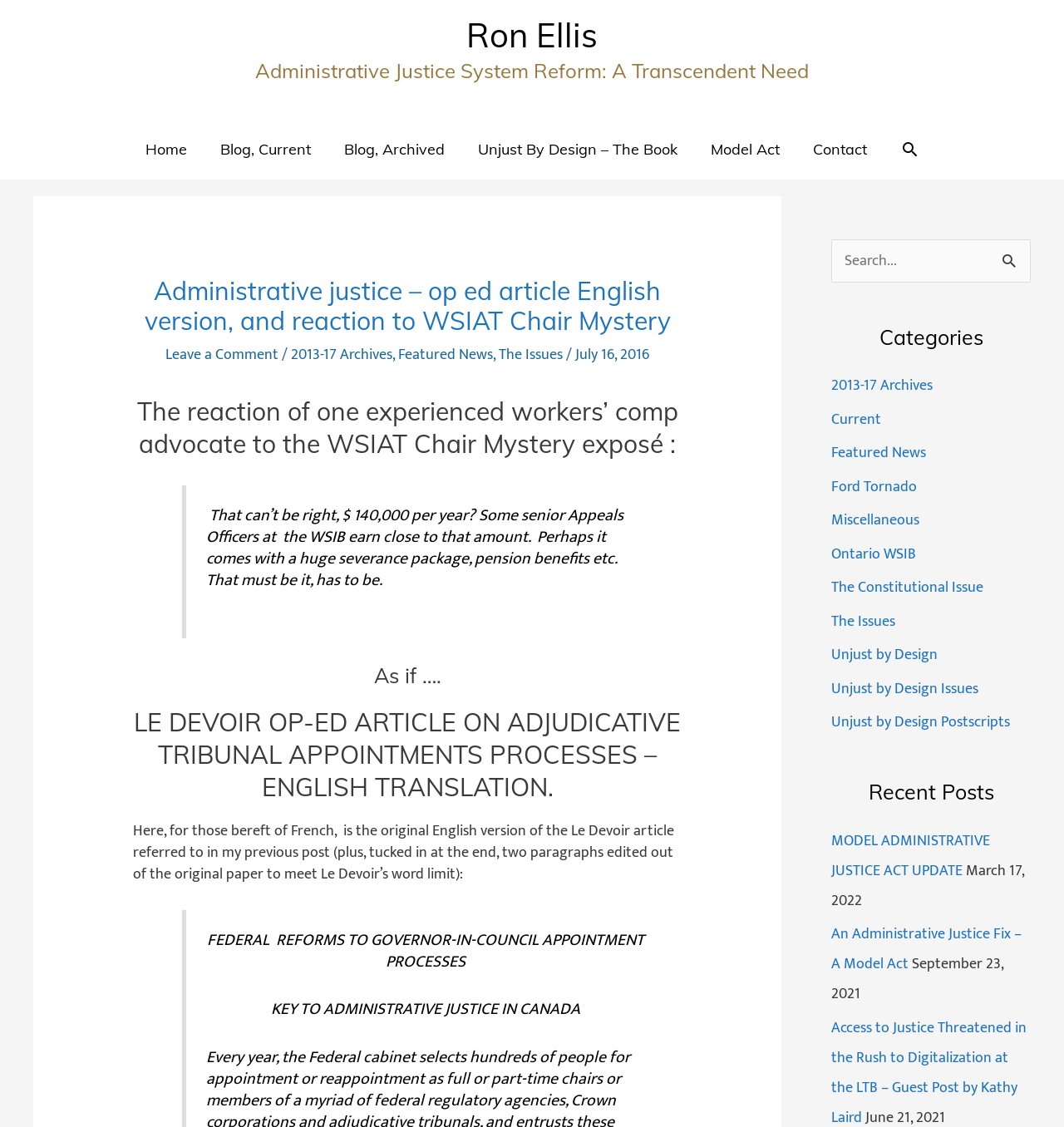Use a single word or phrase to respond to the question:
What is the date of the reaction to the WSIAT Chair Mystery?

July 16, 2016